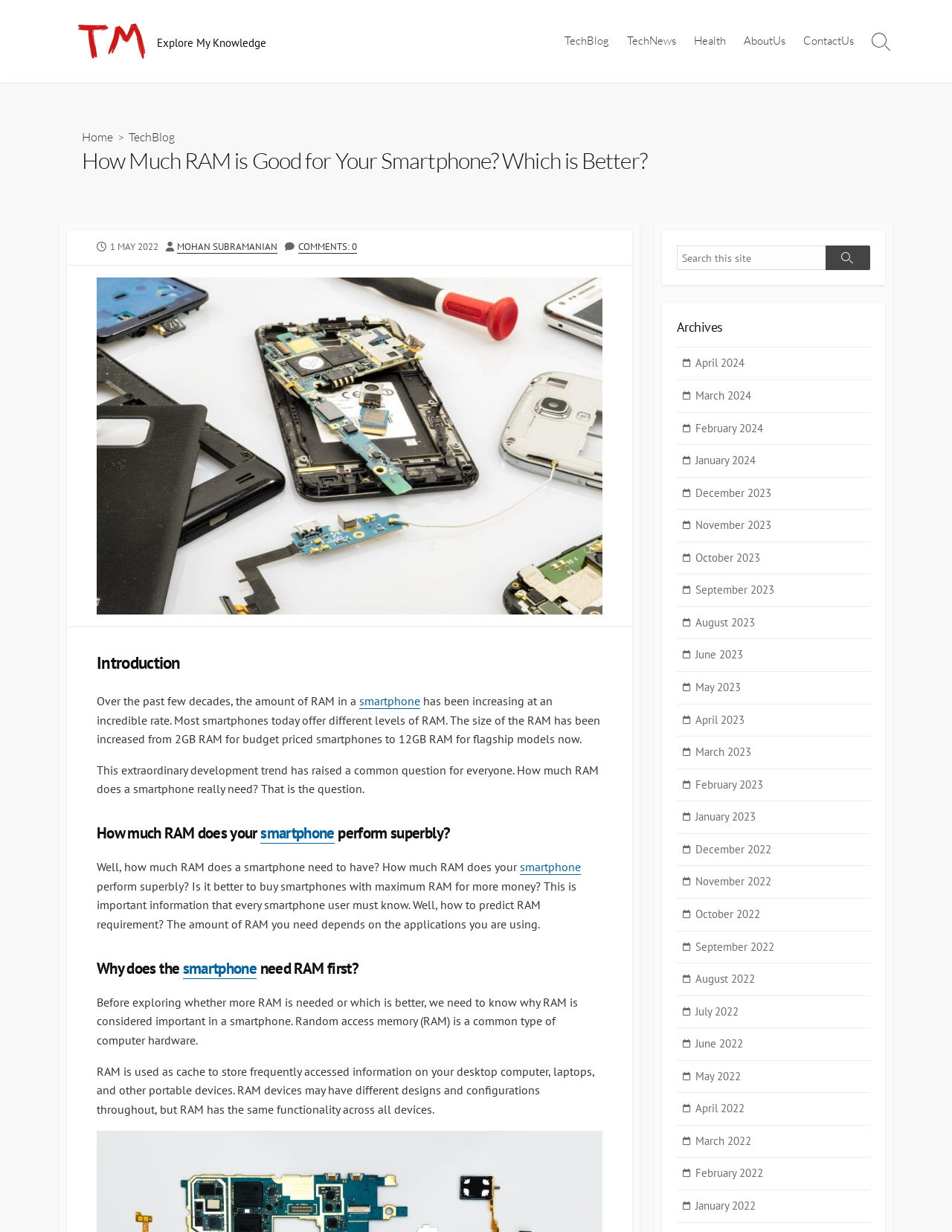Determine the bounding box coordinates of the element that should be clicked to execute the following command: "Click on the 'AboutUs' link".

[0.772, 0.018, 0.834, 0.048]